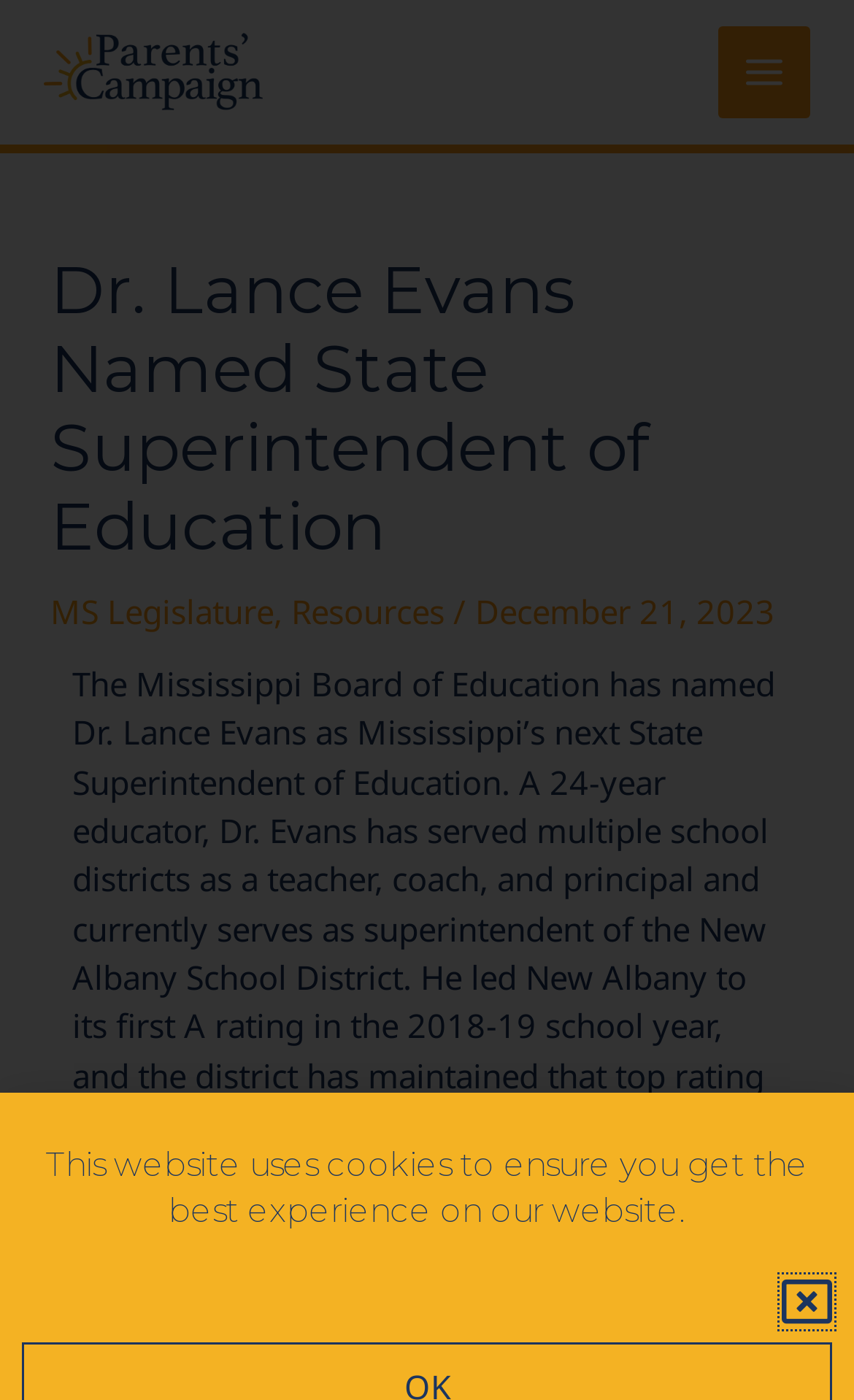Can you find and provide the main heading text of this webpage?

Dr. Lance Evans Named State Superintendent of Education